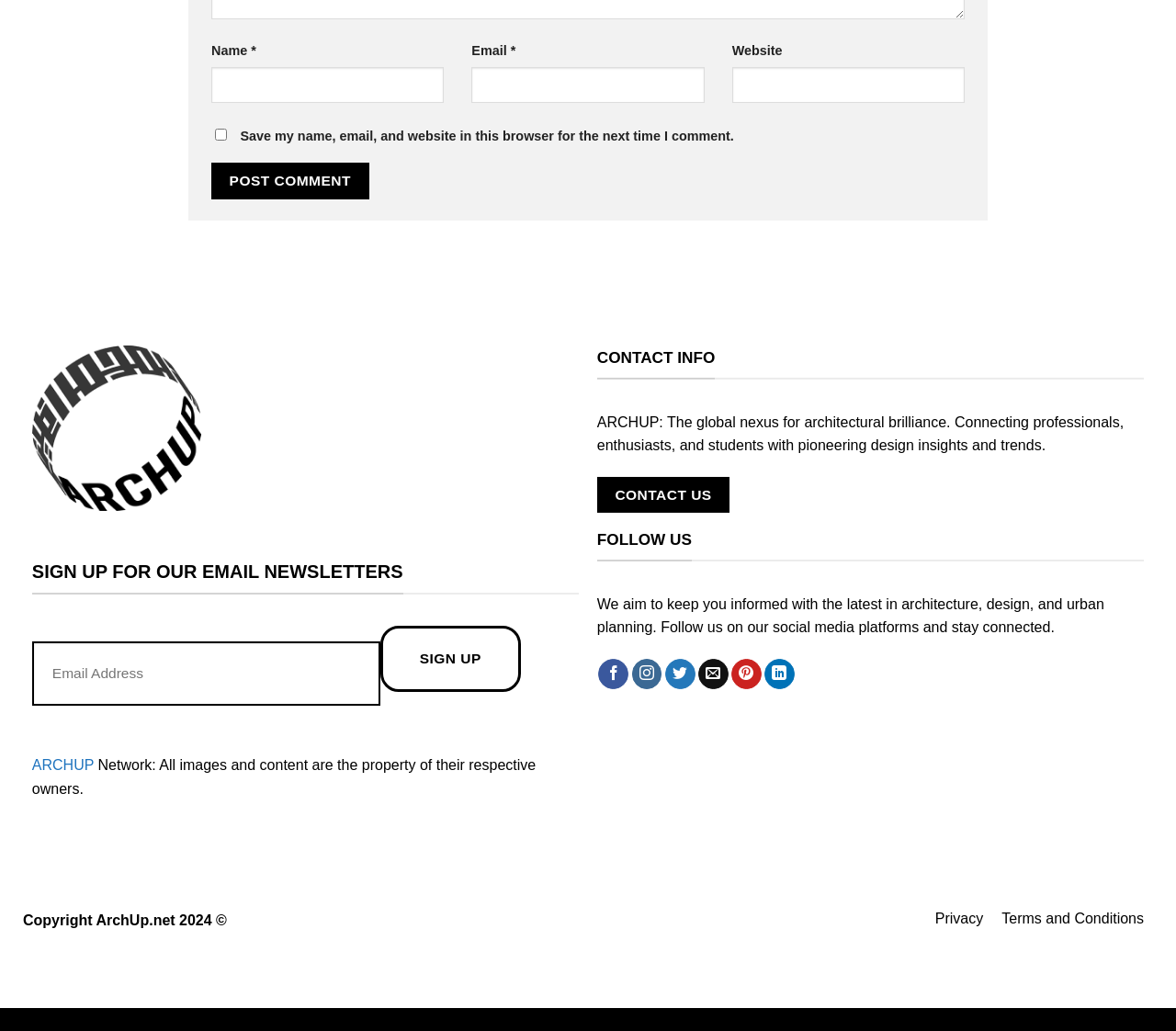Determine the bounding box coordinates of the UI element that matches the following description: "Next". The coordinates should be four float numbers between 0 and 1 in the format [left, top, right, bottom].

None